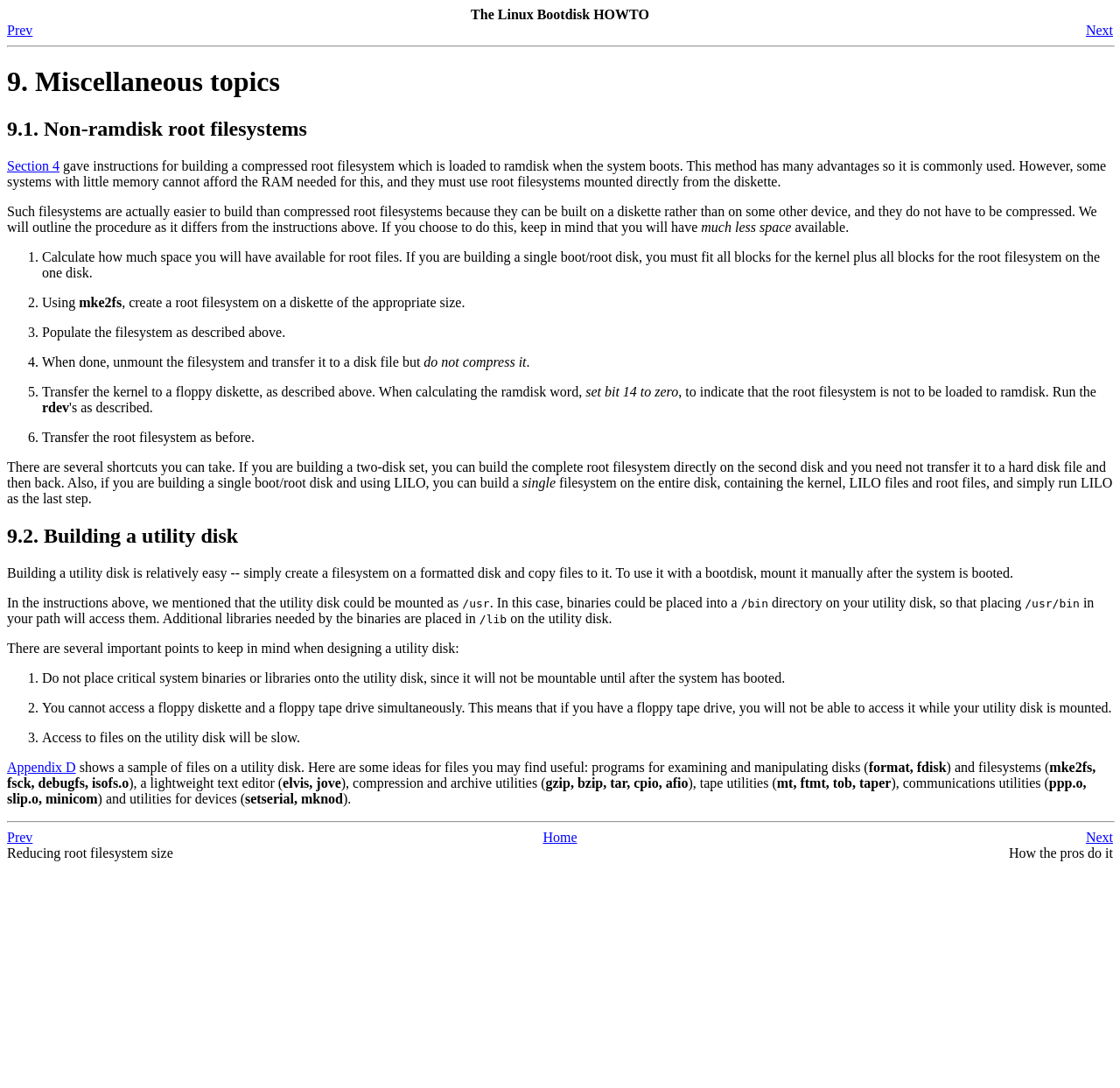What is the advantage of building a root filesystem on a diskette? Based on the screenshot, please respond with a single word or phrase.

It is easier to build